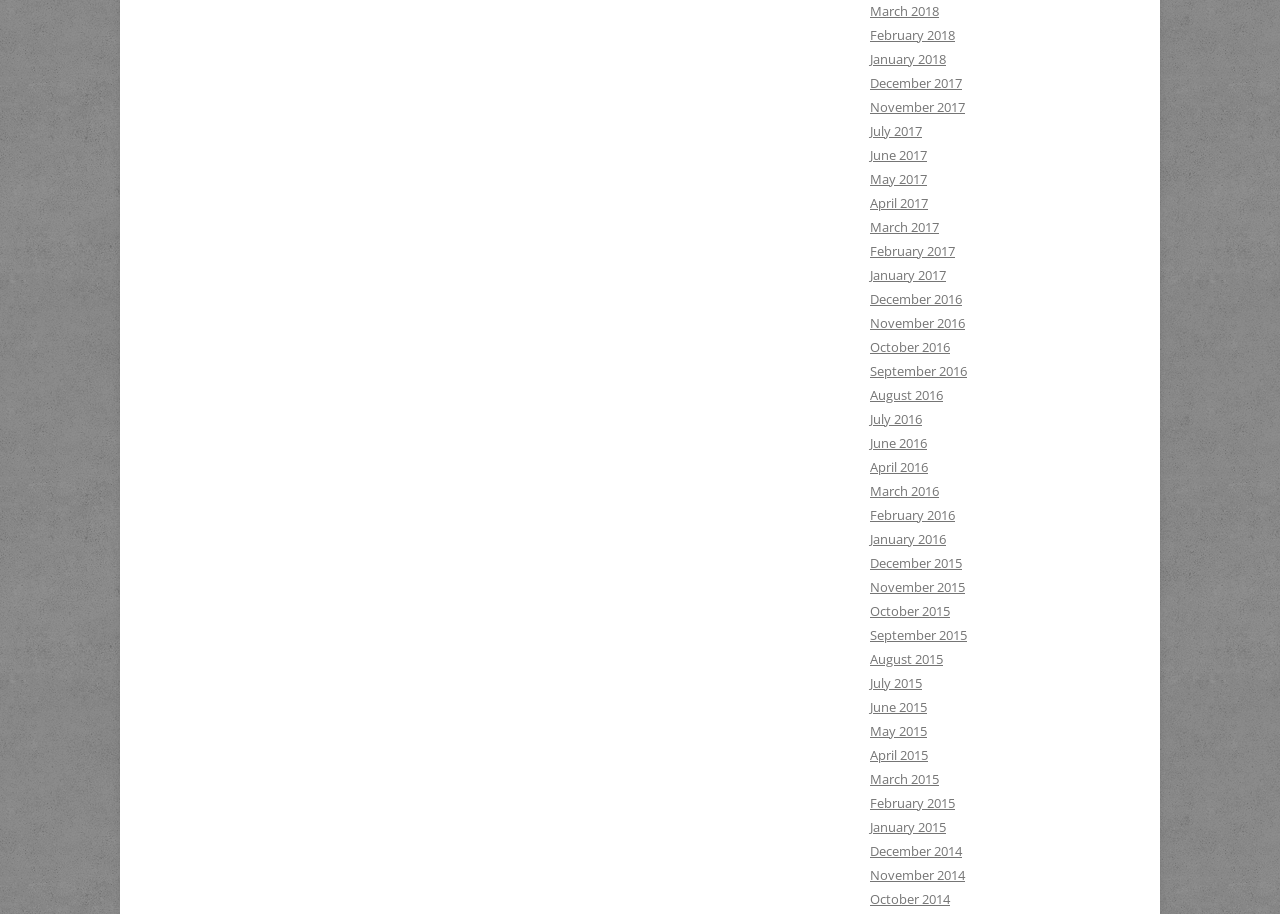Identify the bounding box coordinates for the UI element described as follows: July 2017. Use the format (top-left x, top-left y, bottom-right x, bottom-right y) and ensure all values are floating point numbers between 0 and 1.

[0.68, 0.133, 0.72, 0.153]